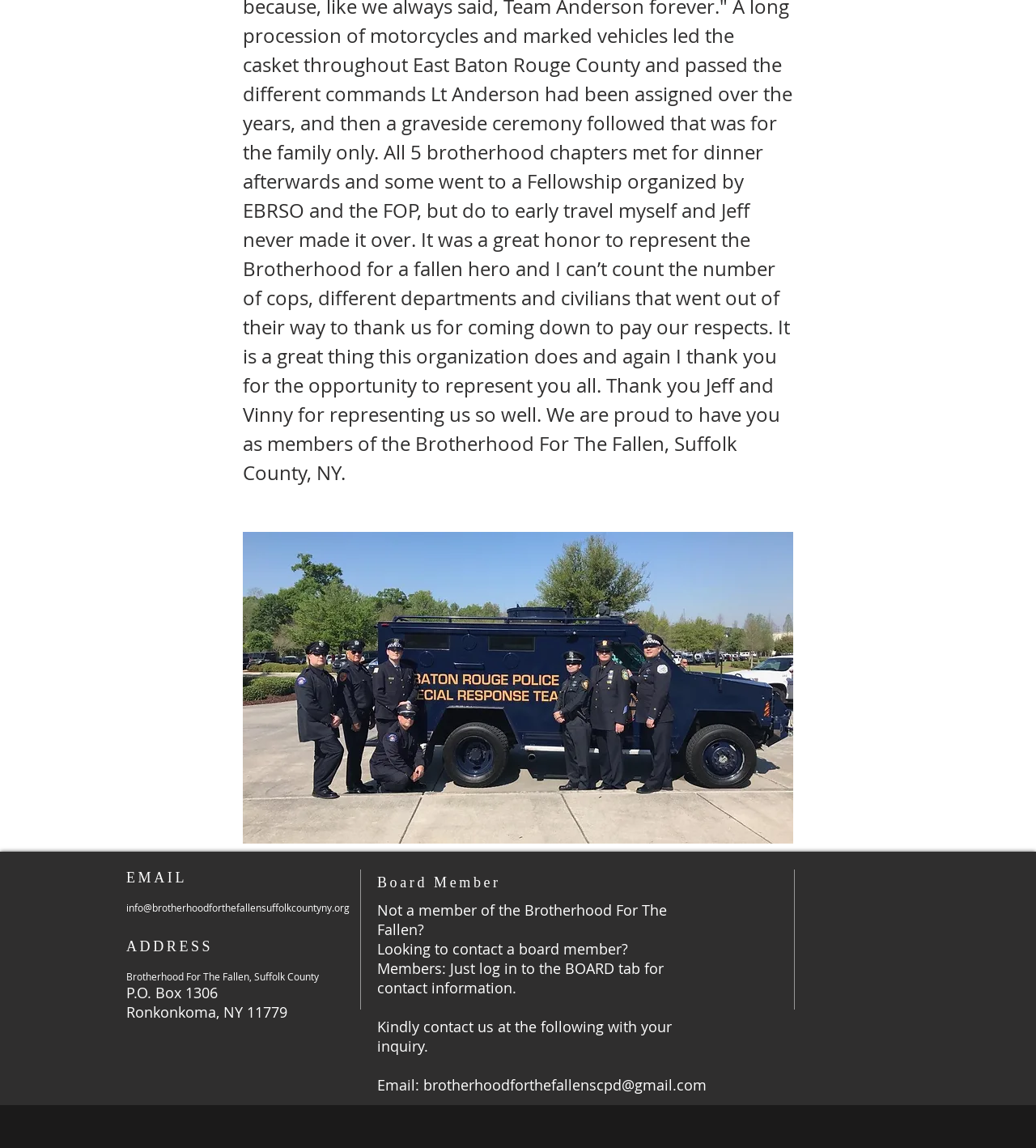Provide a single word or phrase to answer the given question: 
What is the name of the sergeant?

Sergeant Shawn T. Anderson